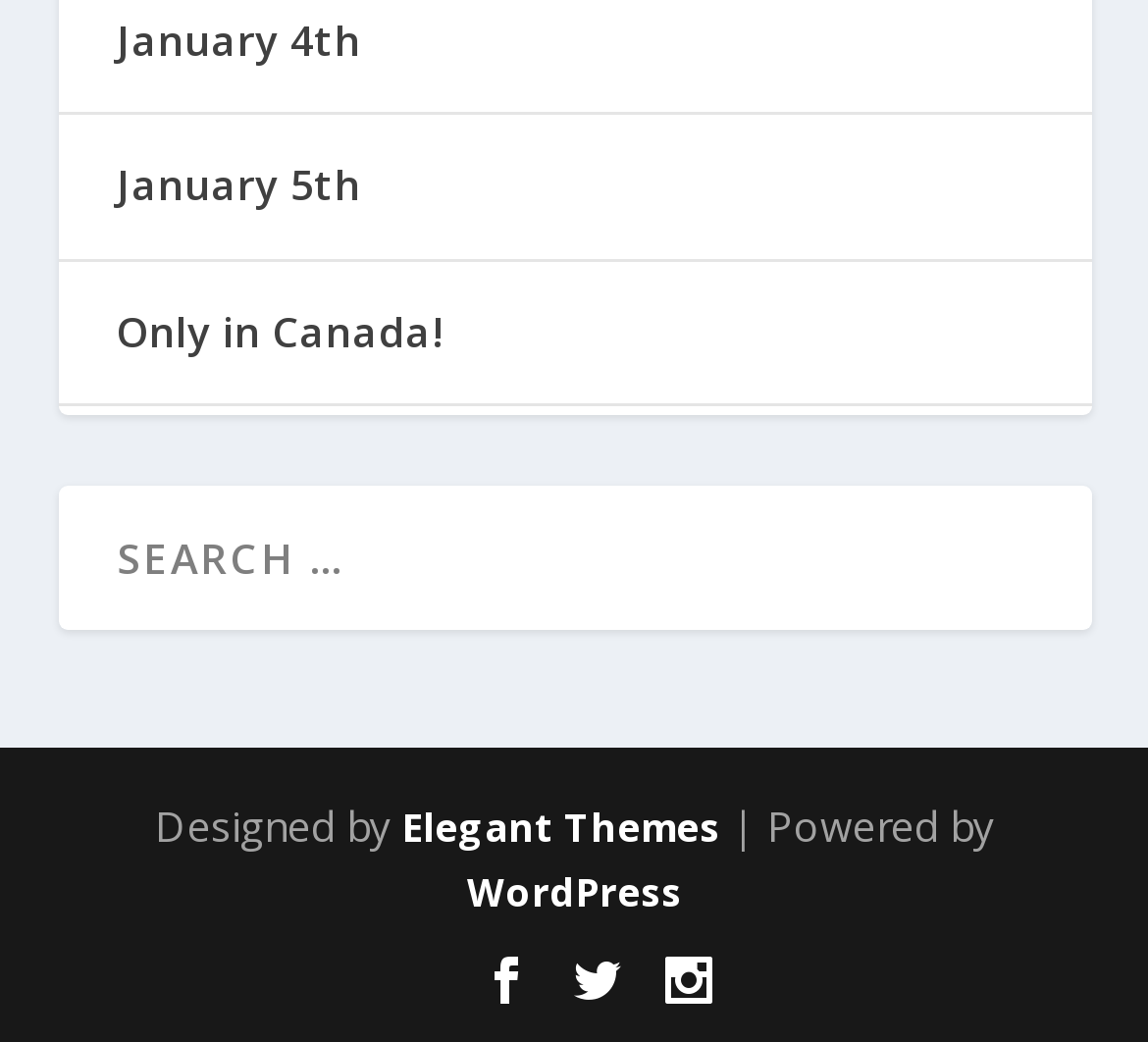What is the date range of the links on the left side?
Can you provide an in-depth and detailed response to the question?

I examined the links on the left side of the webpage and found that they are dated from January 4th to 11th, with some dates having a range, such as January 7th-8th.